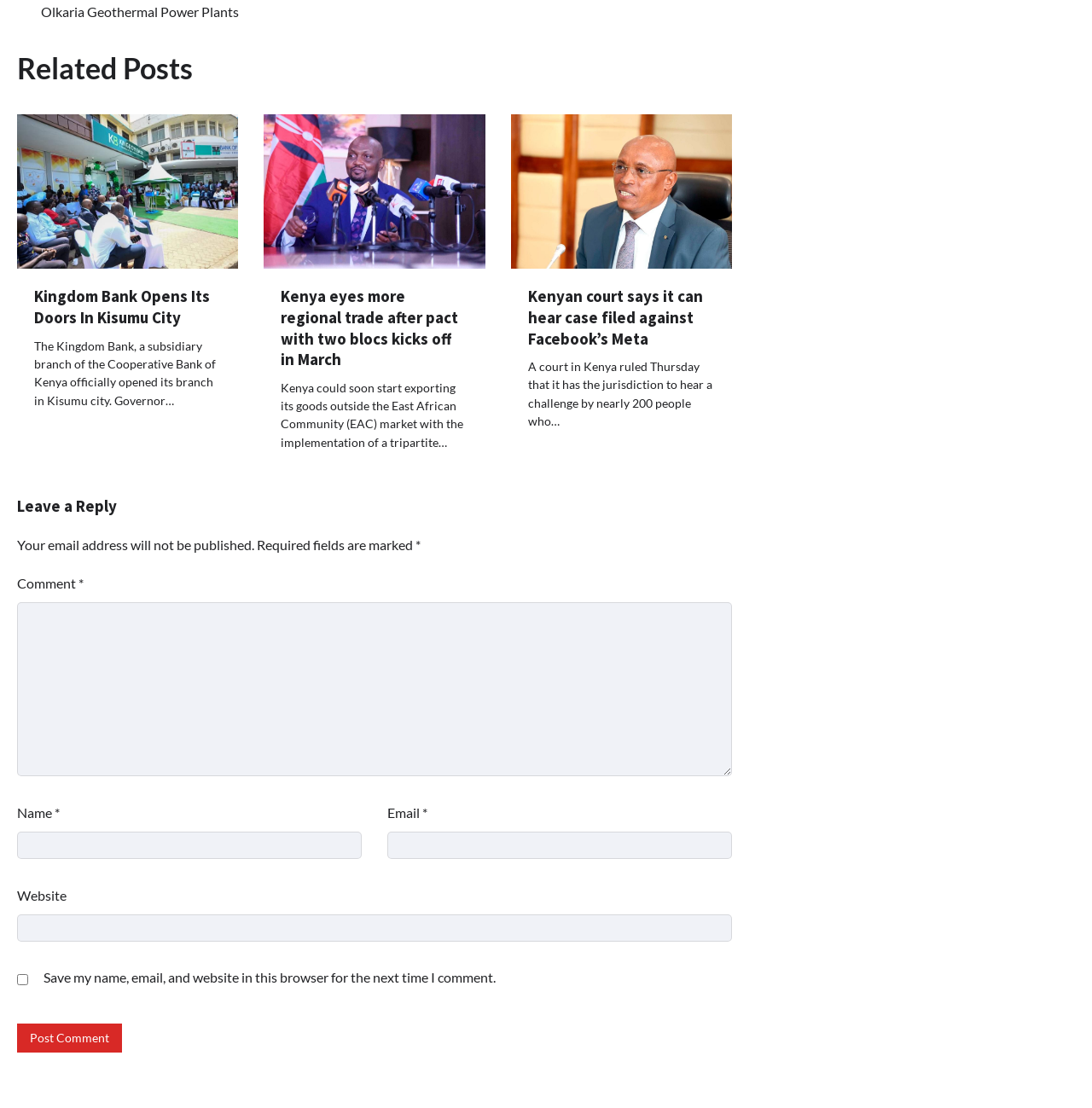Determine the bounding box coordinates for the clickable element to execute this instruction: "Click the link to read 'Kingdom Bank Opens Its Doors In Kisumu City'". Provide the coordinates as four float numbers between 0 and 1, i.e., [left, top, right, bottom].

[0.031, 0.258, 0.192, 0.296]